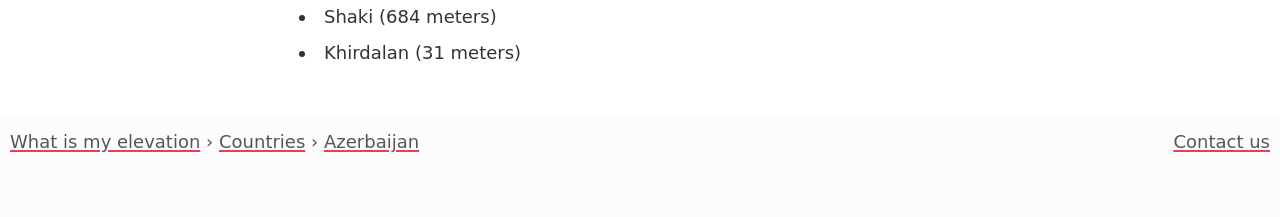What is the link that asks about elevation? Based on the image, give a response in one word or a short phrase.

What is my elevation